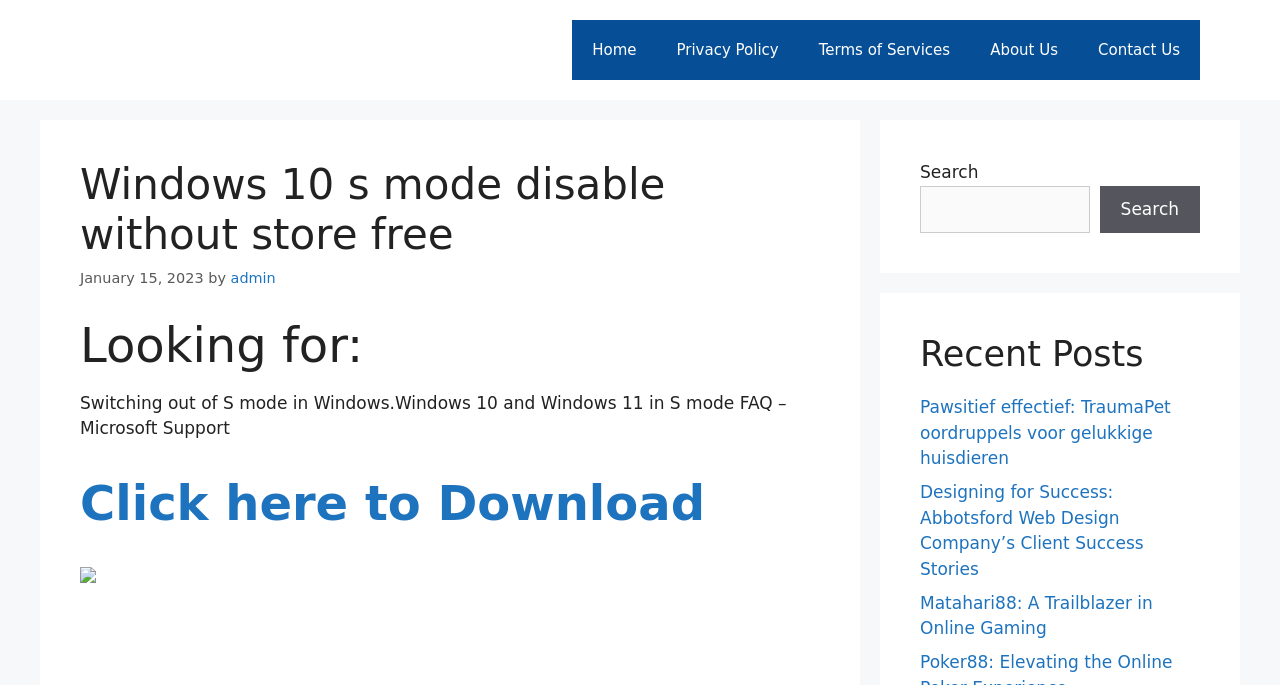Please locate the bounding box coordinates of the element that needs to be clicked to achieve the following instruction: "Visit the 'About Us' page". The coordinates should be four float numbers between 0 and 1, i.e., [left, top, right, bottom].

[0.758, 0.029, 0.842, 0.117]